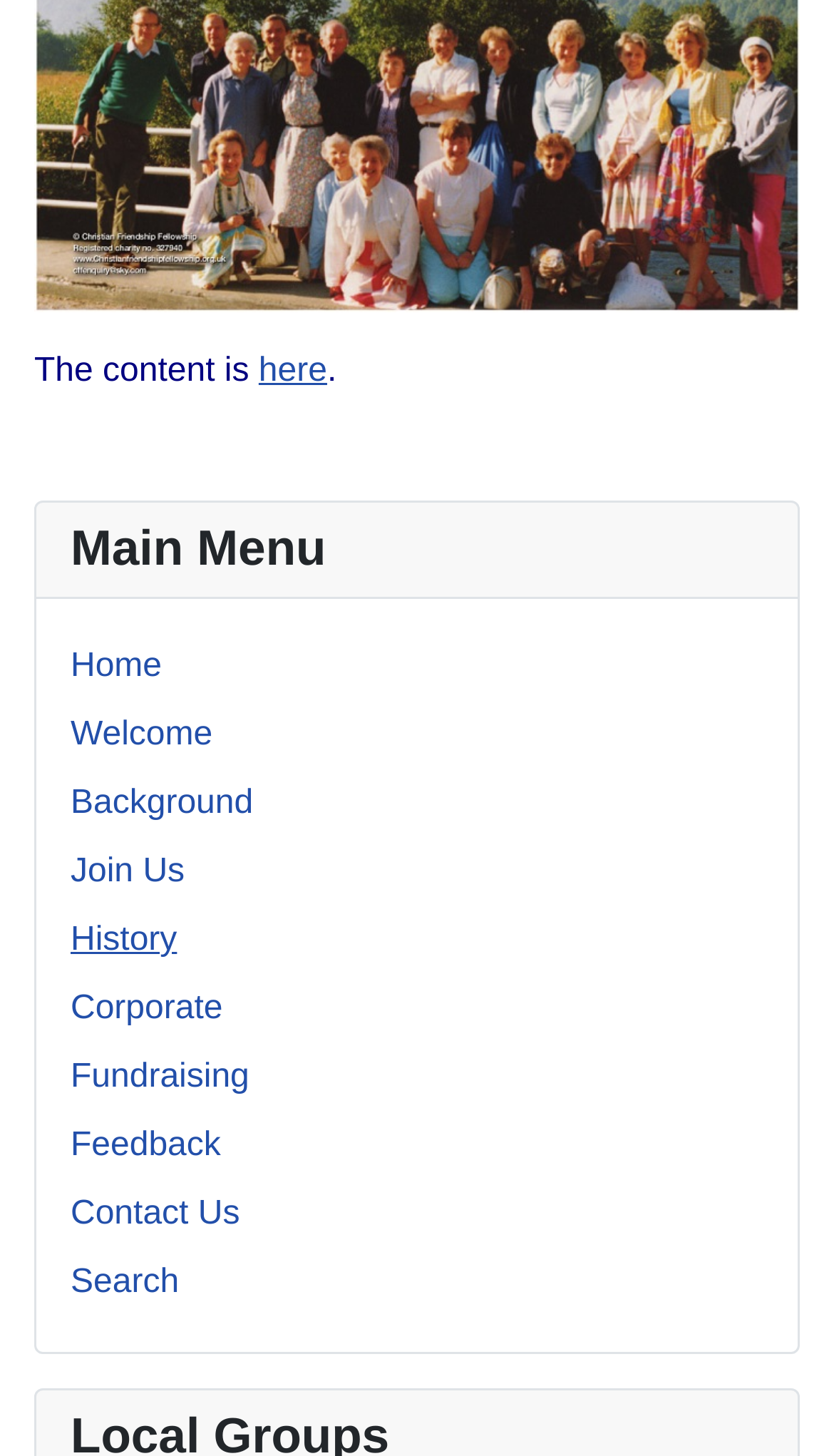Based on the element description Contact Us, identify the bounding box coordinates for the UI element. The coordinates should be in the format (top-left x, top-left y, bottom-right x, bottom-right y) and within the 0 to 1 range.

[0.085, 0.821, 0.288, 0.846]